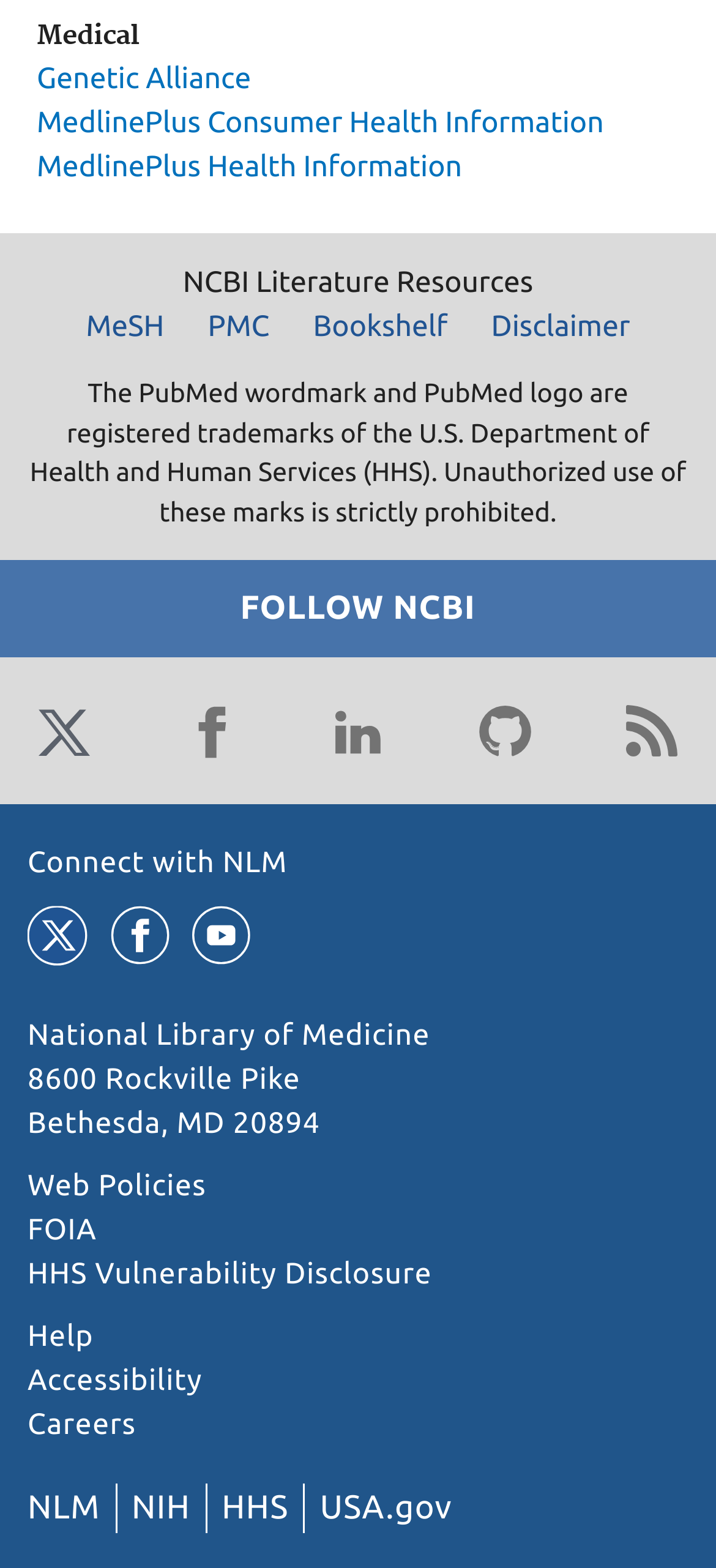Look at the image and write a detailed answer to the question: 
What is the name of the department that the organization is part of?

I found the answer by looking at the links at the bottom of the webpage and found a link to 'HHS', which is likely to be the department that the organization is part of.